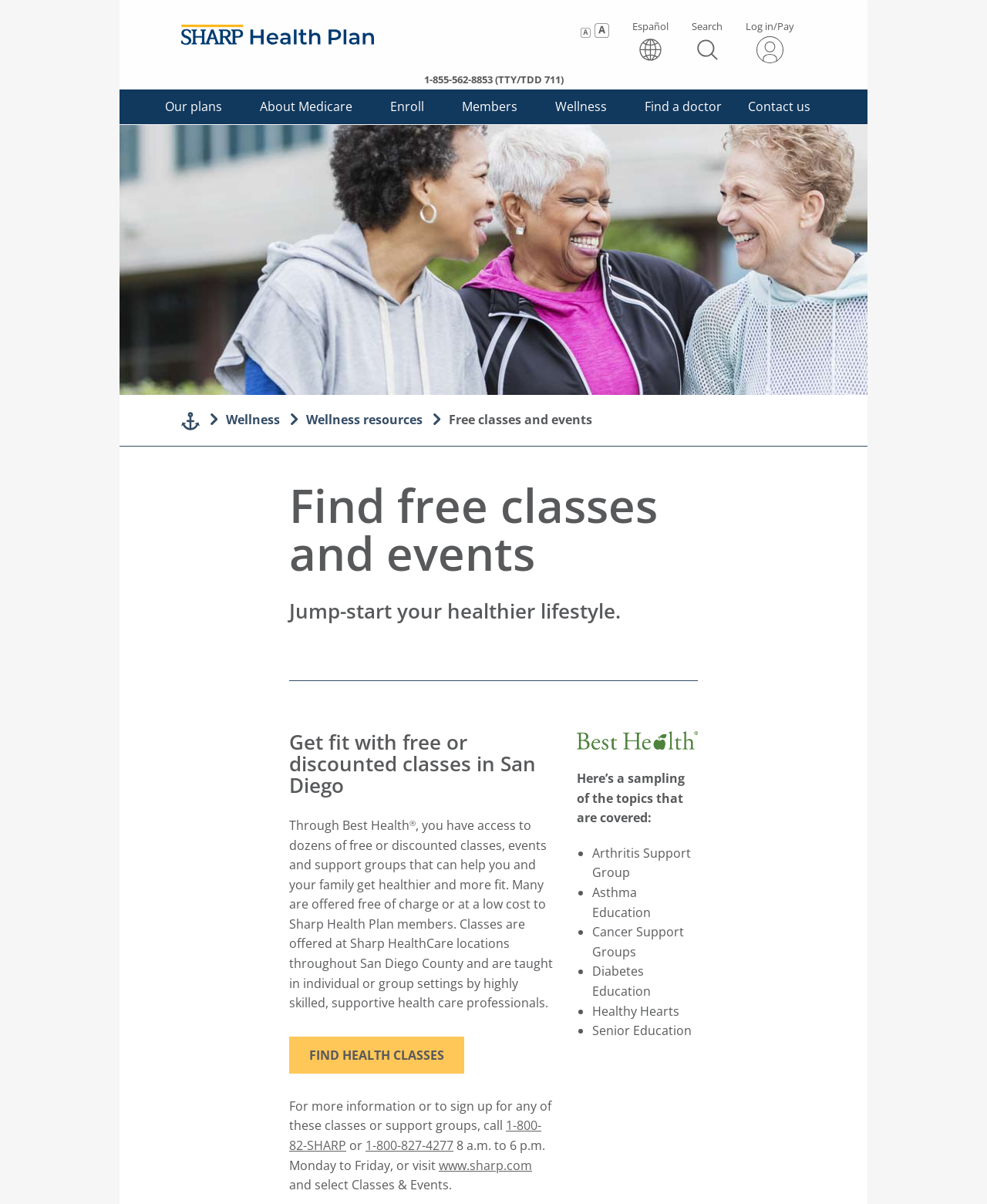Please identify the bounding box coordinates of the element that needs to be clicked to perform the following instruction: "Visit Sharp Health Plan website".

[0.445, 0.961, 0.539, 0.975]